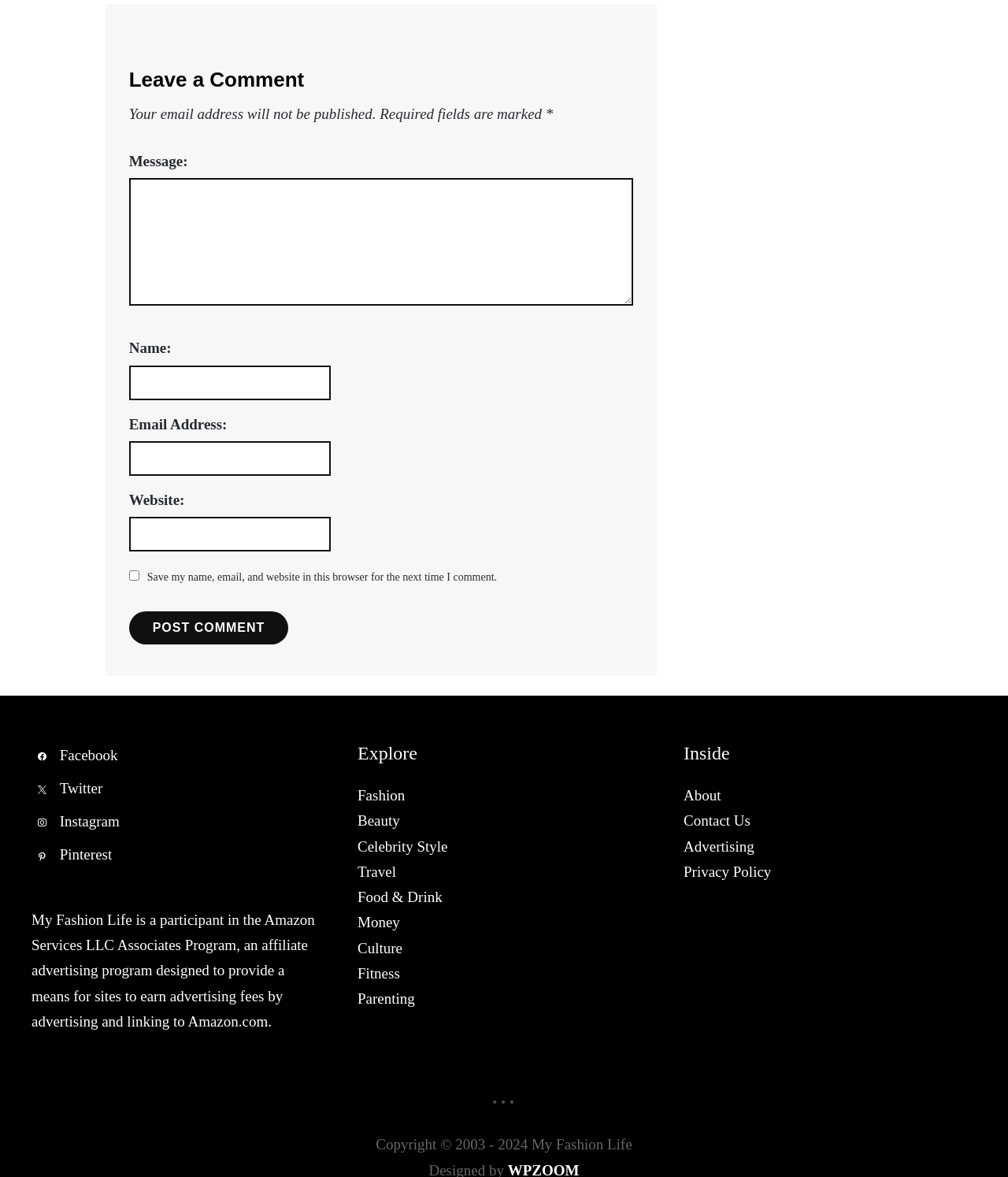Please give a succinct answer to the question in one word or phrase:
What categories are available for exploration?

Fashion, Beauty, etc.